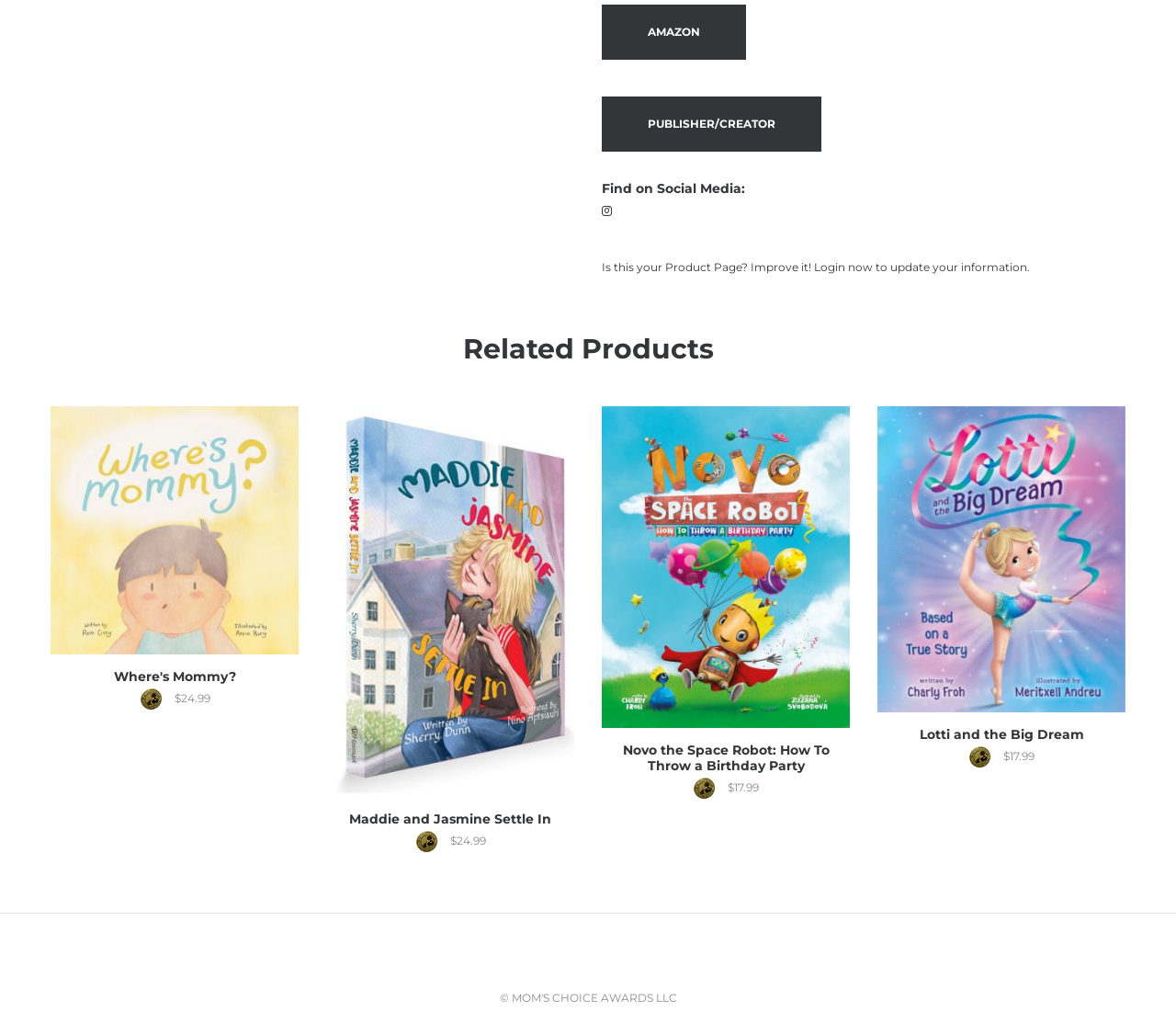Given the element description Clothes, identify the bounding box coordinates for the UI element on the webpage screenshot. The format should be (top-left x, top-left y, bottom-right x, bottom-right y), with values between 0 and 1.

None